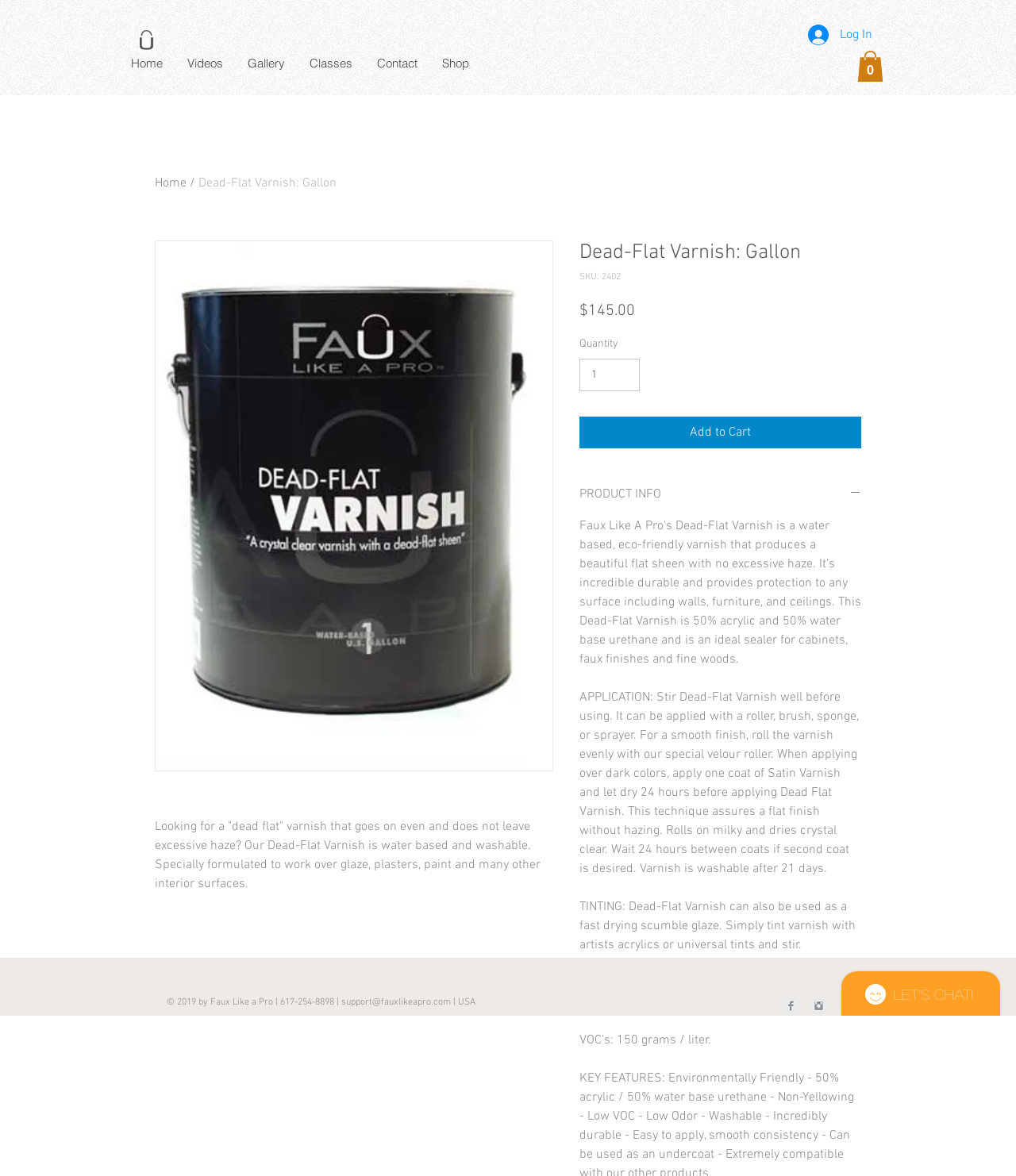What is the price of Dead-Flat Varnish: Gallon?
Based on the image, answer the question with as much detail as possible.

The price of Dead-Flat Varnish: Gallon can be found on the product page, where it is listed as '$145.00' next to the 'Price' label.